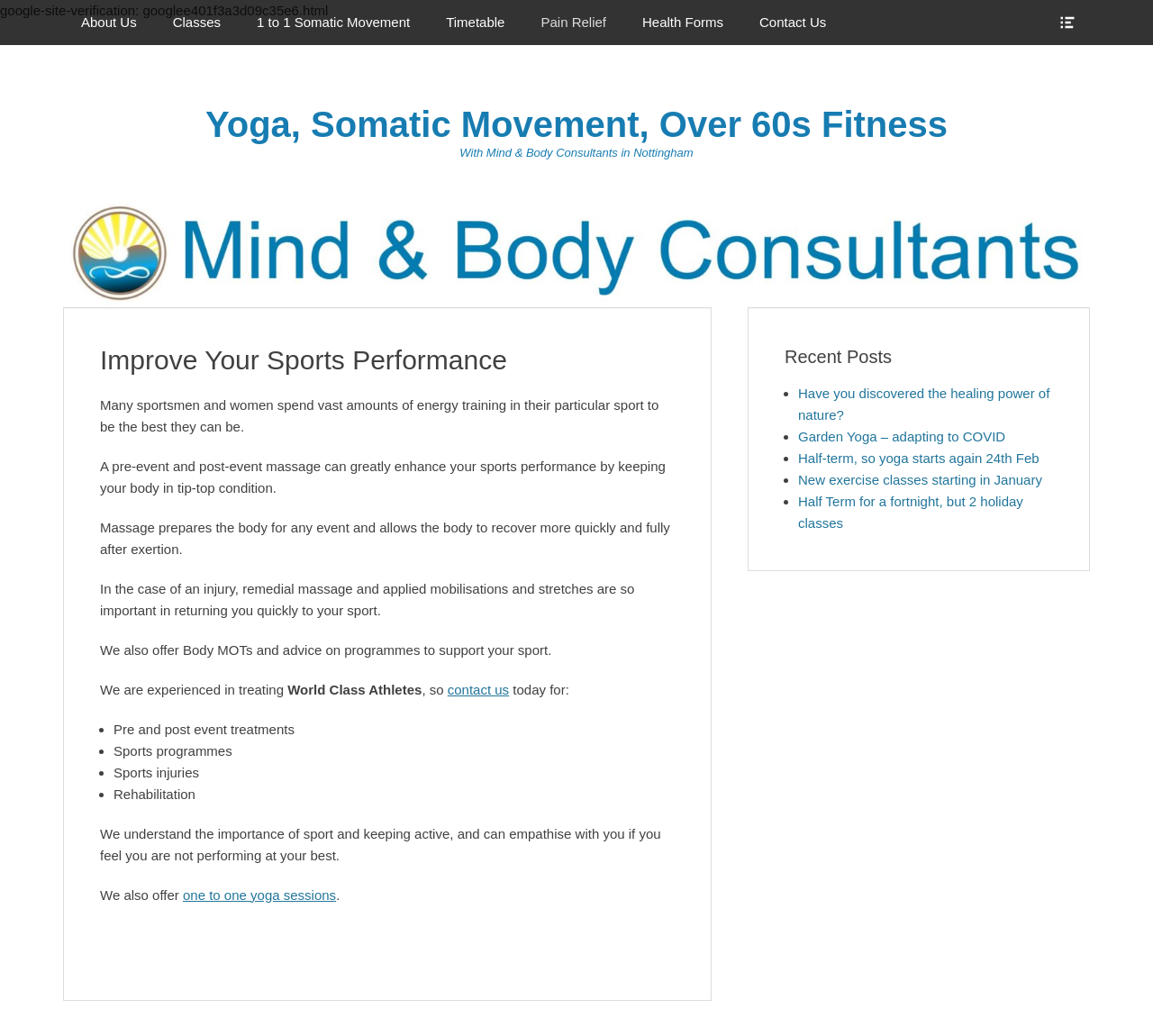What is the location of the consultants mentioned?
Refer to the image and answer the question using a single word or phrase.

Nottingham